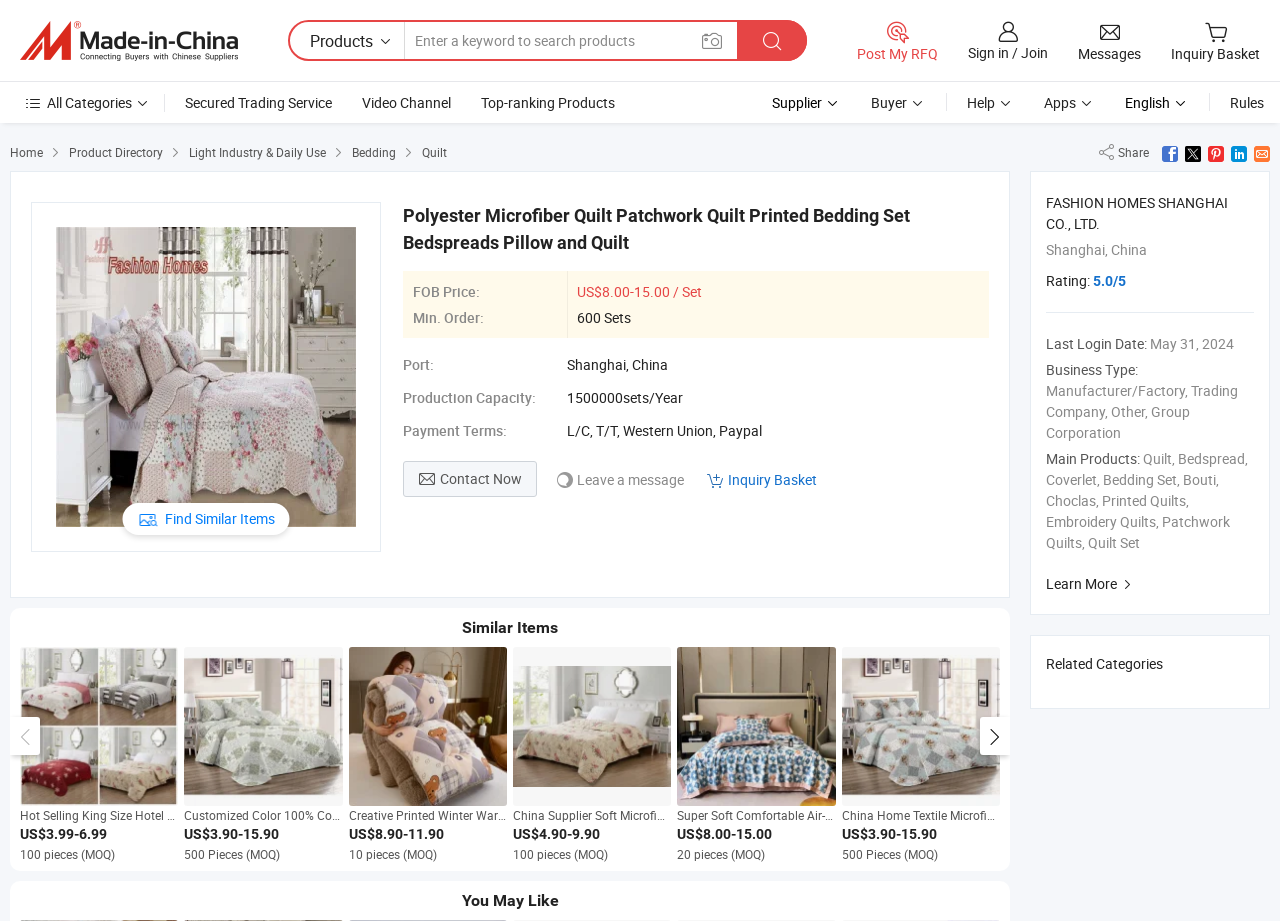Please determine the bounding box coordinates of the clickable area required to carry out the following instruction: "View product details". The coordinates must be four float numbers between 0 and 1, represented as [left, top, right, bottom].

[0.315, 0.223, 0.711, 0.275]